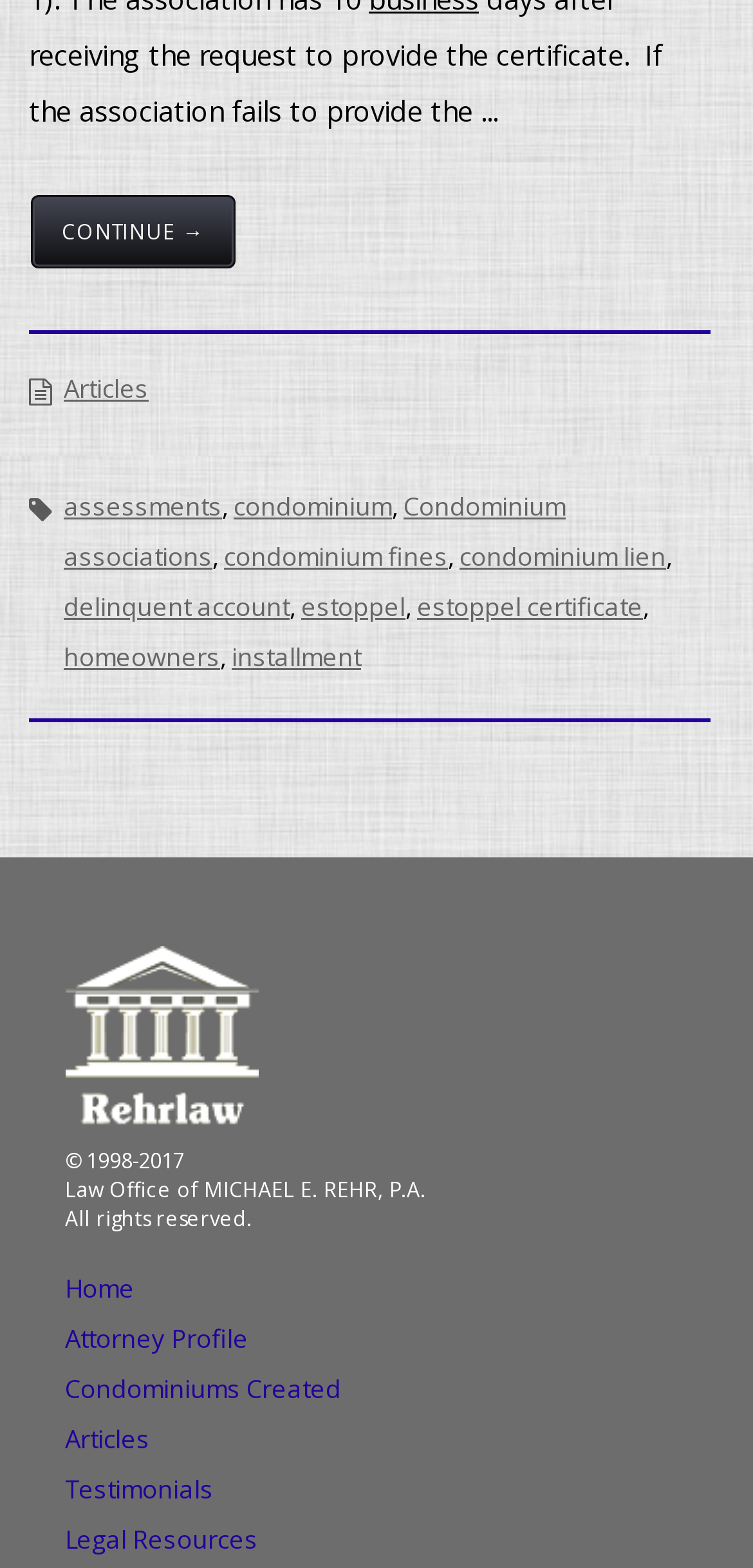Bounding box coordinates are specified in the format (top-left x, top-left y, bottom-right x, bottom-right y). All values are floating point numbers bounded between 0 and 1. Please provide the bounding box coordinate of the region this sentence describes: repairs@euromechanikportrichey.com

None